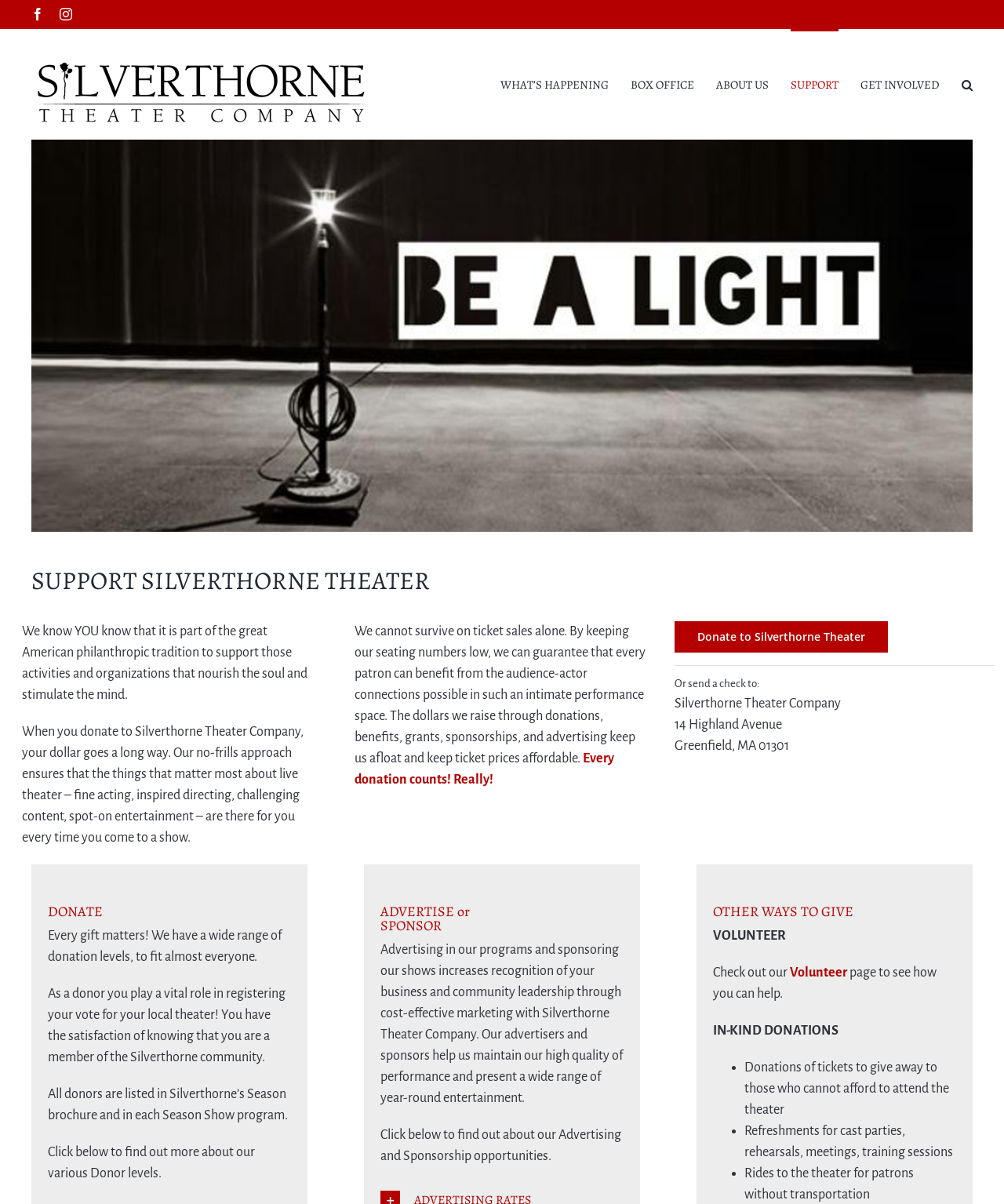Determine the bounding box coordinates of the clickable element to complete this instruction: "Donate to Silverthorne Theater". Provide the coordinates in the format of four float numbers between 0 and 1, [left, top, right, bottom].

[0.672, 0.516, 0.885, 0.542]